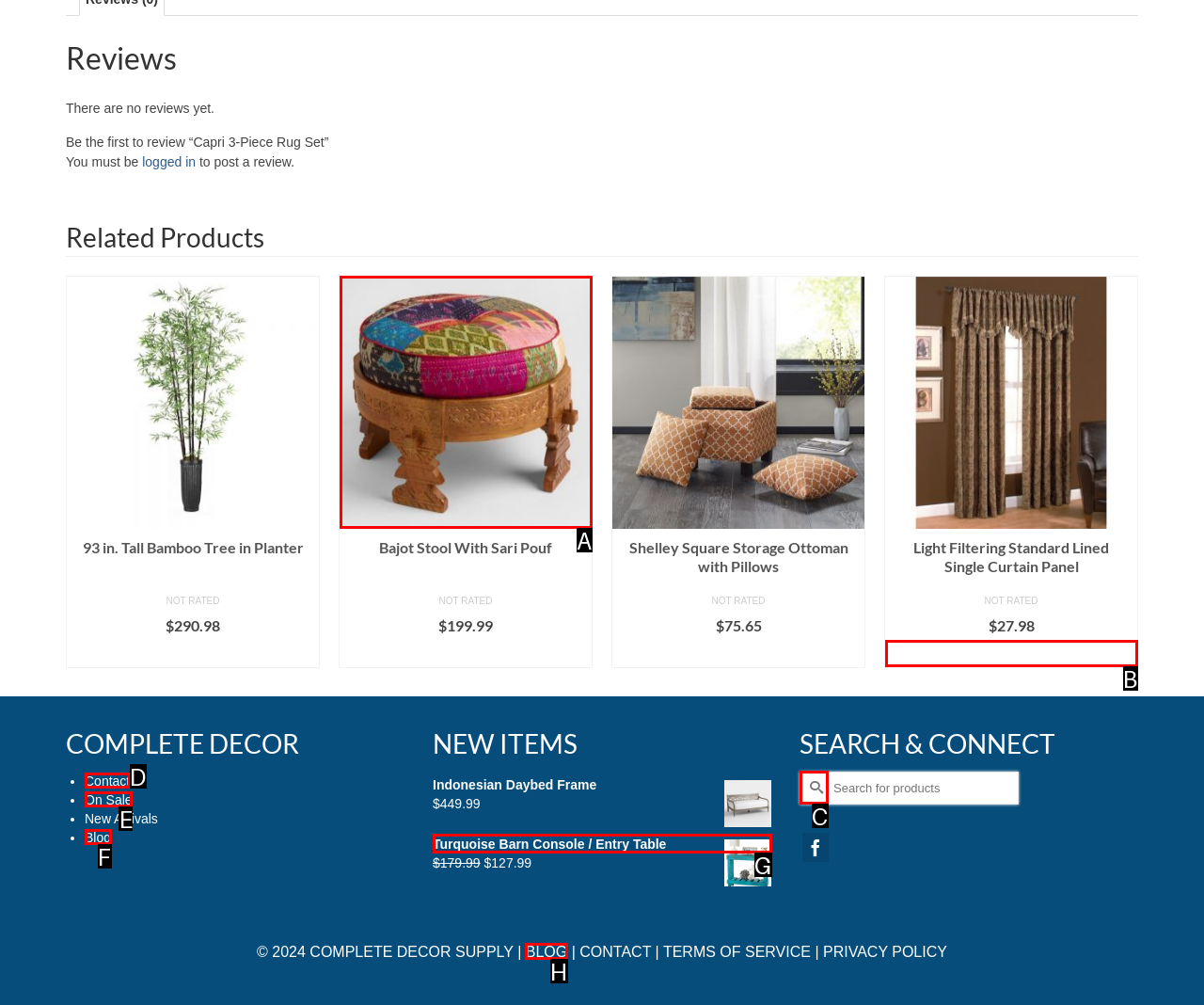Determine which UI element matches this description: parent_node: Search for: aria-label="Submit Search"
Reply with the appropriate option's letter.

C